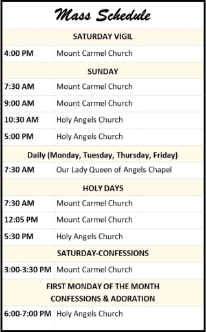Produce a meticulous caption for the image.

The image titled "Mass Schedule" displays a detailed timetable for church services. The schedule is organized into several sections, including:

- **Saturday Vigil**: Services start at 4:00 PM at Mount Carmel Church.
- **Sunday**: A series of Masses are noted, with services at 7:30 AM and 9:00 AM at Mount Carmel Church, a 10:30 AM service at Holy Angels Church, and a 5:00 PM service also at Holy Angels Church.
- **Daily Services**: Offered on Monday, Tuesday, Thursday, and Friday at 7:30 AM at Our Lady Queen of Angels Chapel.
- **Holy Days**: Includes additional times at Mount Carmel Church at 7:30 AM and 12:05 PM, with a 5:30 PM service at Holy Angels Church.
- **Saturday Confessions**: Scheduled from 3:00 PM to 3:30 PM at Mount Carmel Church, followed by Confessions and Adoration from 6:00 PM to 7:00 PM at Holy Angels Church on the first Monday of the month.

Overall, the schedule is presented in a clear and accessible format, making it easy for congregants to plan their attendance at services.